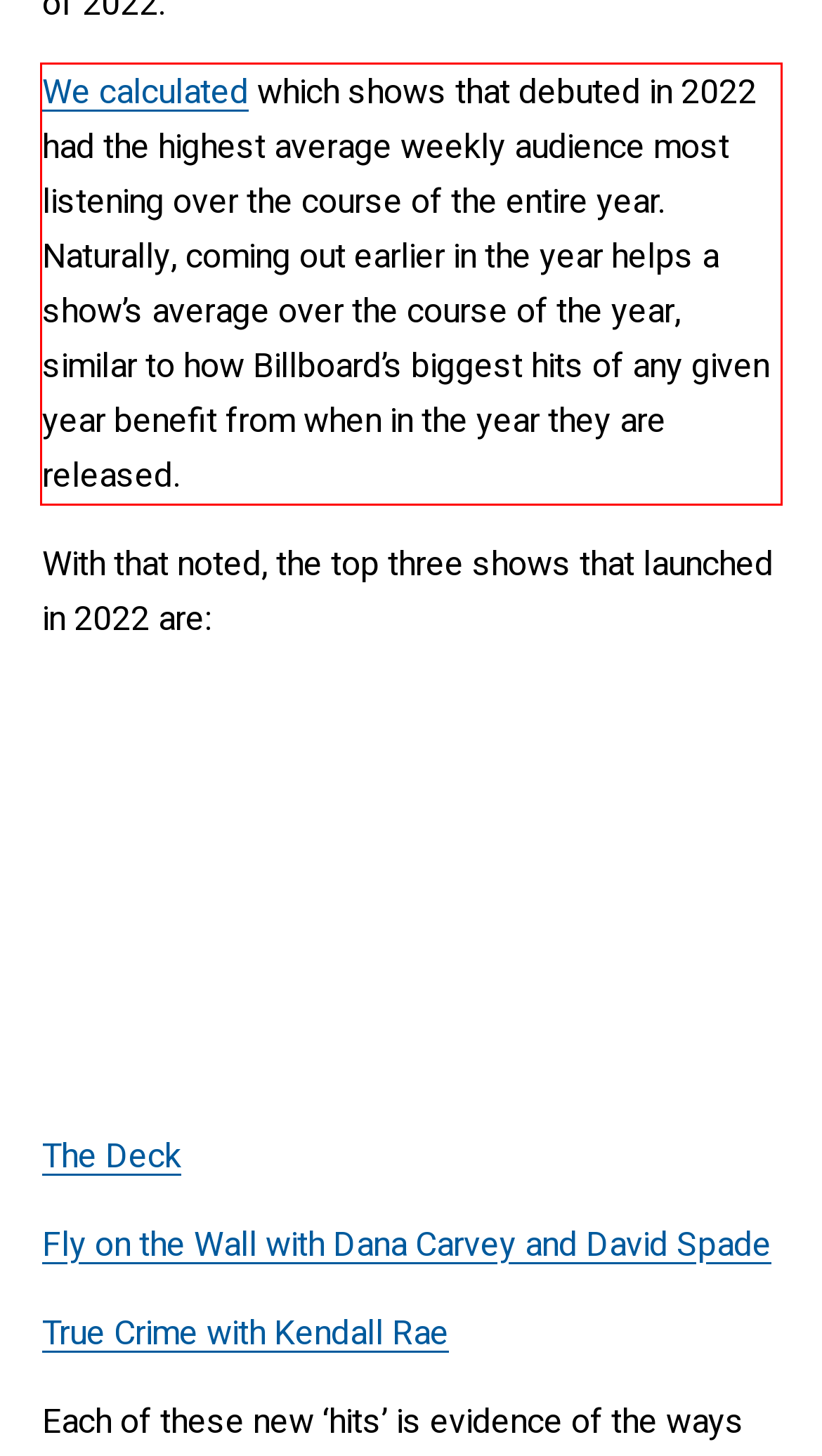Please examine the screenshot of the webpage and read the text present within the red rectangle bounding box.

We calculated which shows that debuted in 2022 had the highest average weekly audience most listening over the course of the entire year. Naturally, coming out earlier in the year helps a show’s average over the course of the year, similar to how Billboard’s biggest hits of any given year benefit from when in the year they are released.